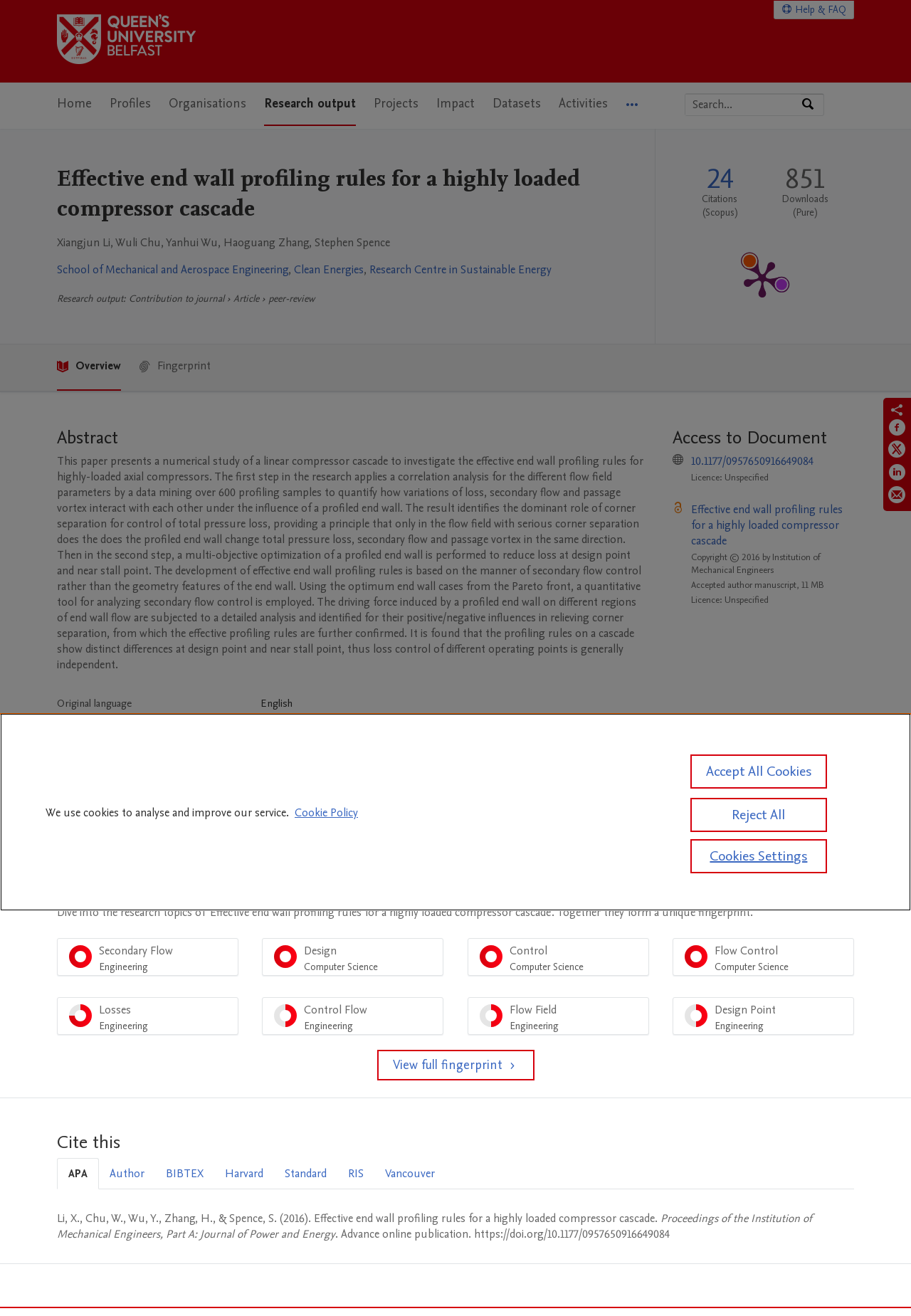What is the research output type?
Refer to the image and provide a one-word or short phrase answer.

Article